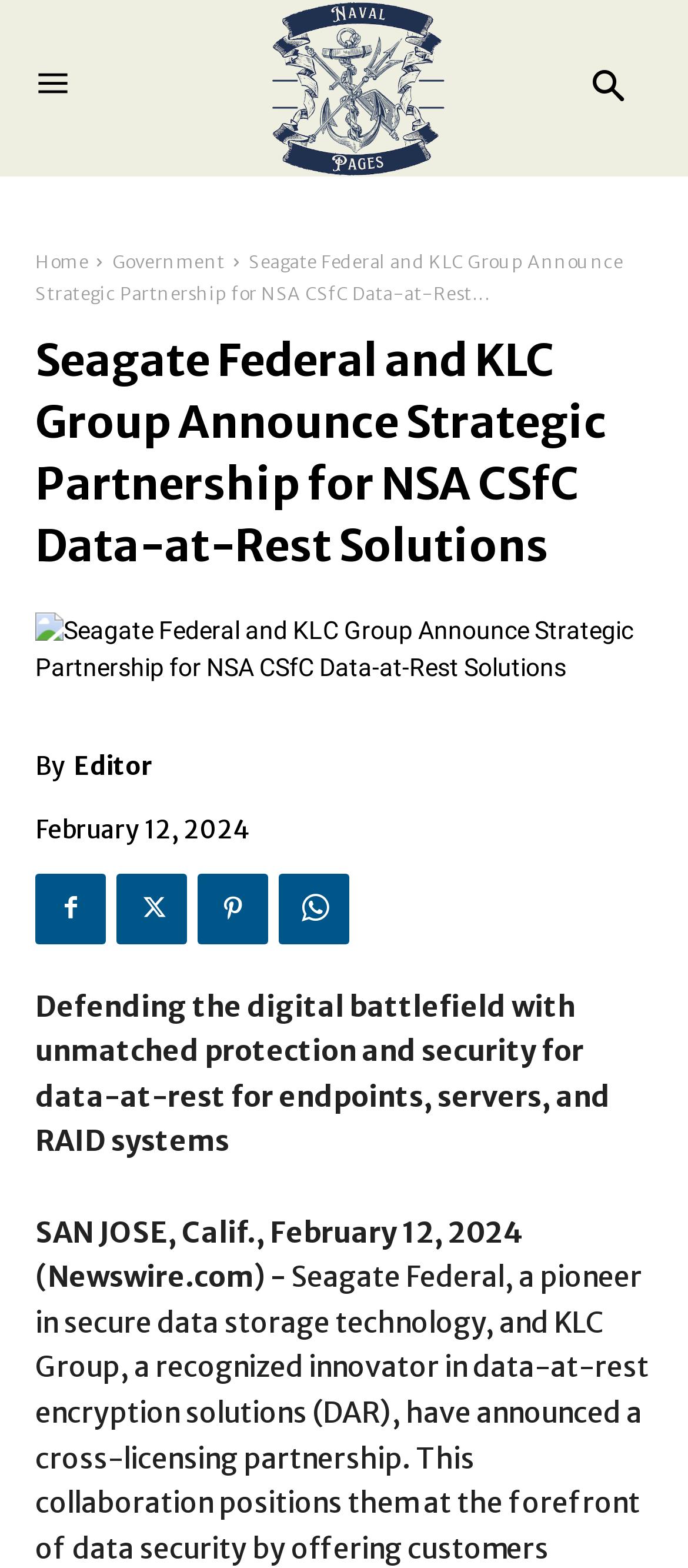Can you find the bounding box coordinates for the element to click on to achieve the instruction: "Click the 'Naval Pages' link"?

[0.35, 0.0, 0.65, 0.112]